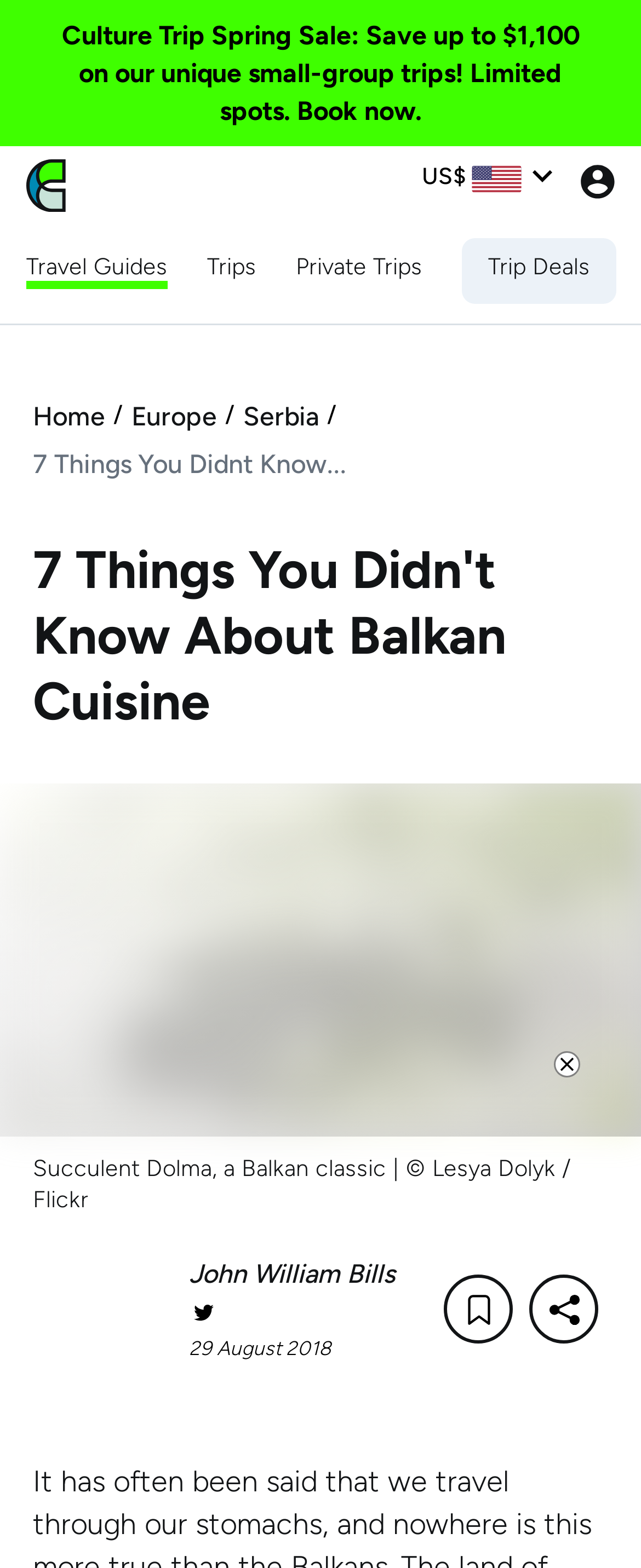Based on the image, provide a detailed response to the question:
What is the currency used on the webpage?

The currency is indicated by the 'US$' symbol, which is located near the top of the webpage, accompanied by a currency icon.